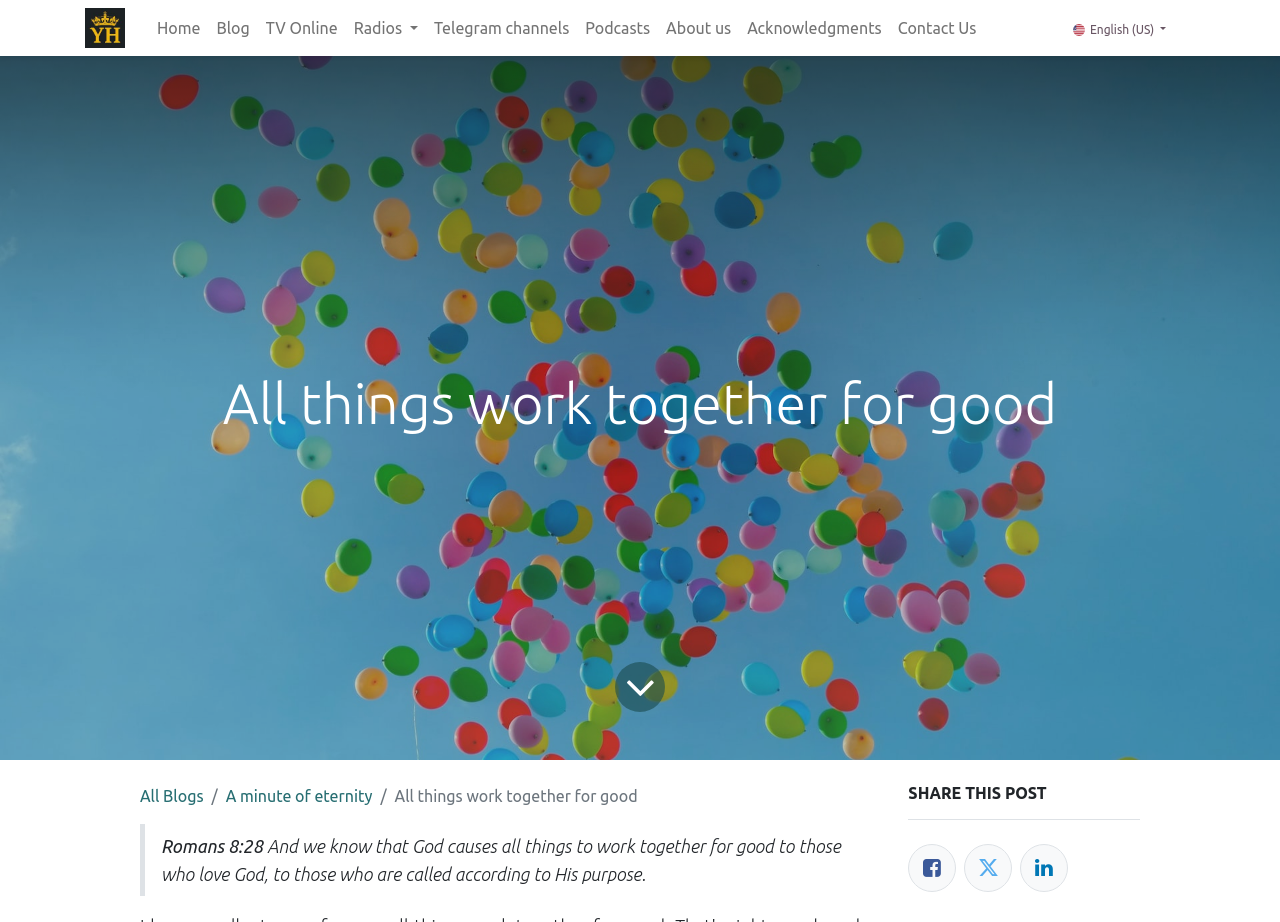Observe the image and answer the following question in detail: How many menu items are there?

I counted the number of menu items in the navigation bar, which includes 'Home', 'Blog', 'TV Online', 'Radios', 'Telegram channels', 'Podcasts', 'About us', 'Acknowledgments', and 'Contact Us'.